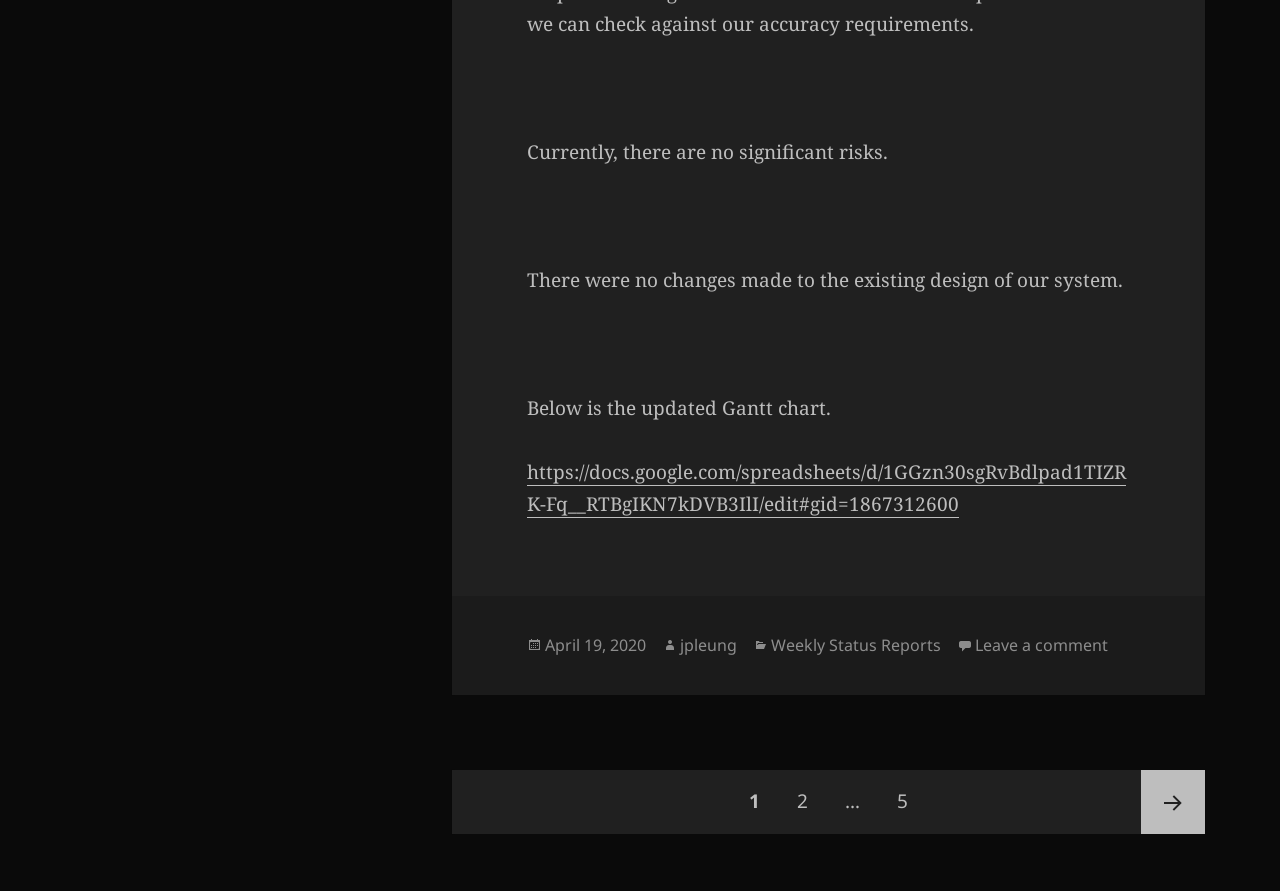Find the bounding box coordinates of the clickable area that will achieve the following instruction: "view next page".

[0.891, 0.865, 0.941, 0.936]